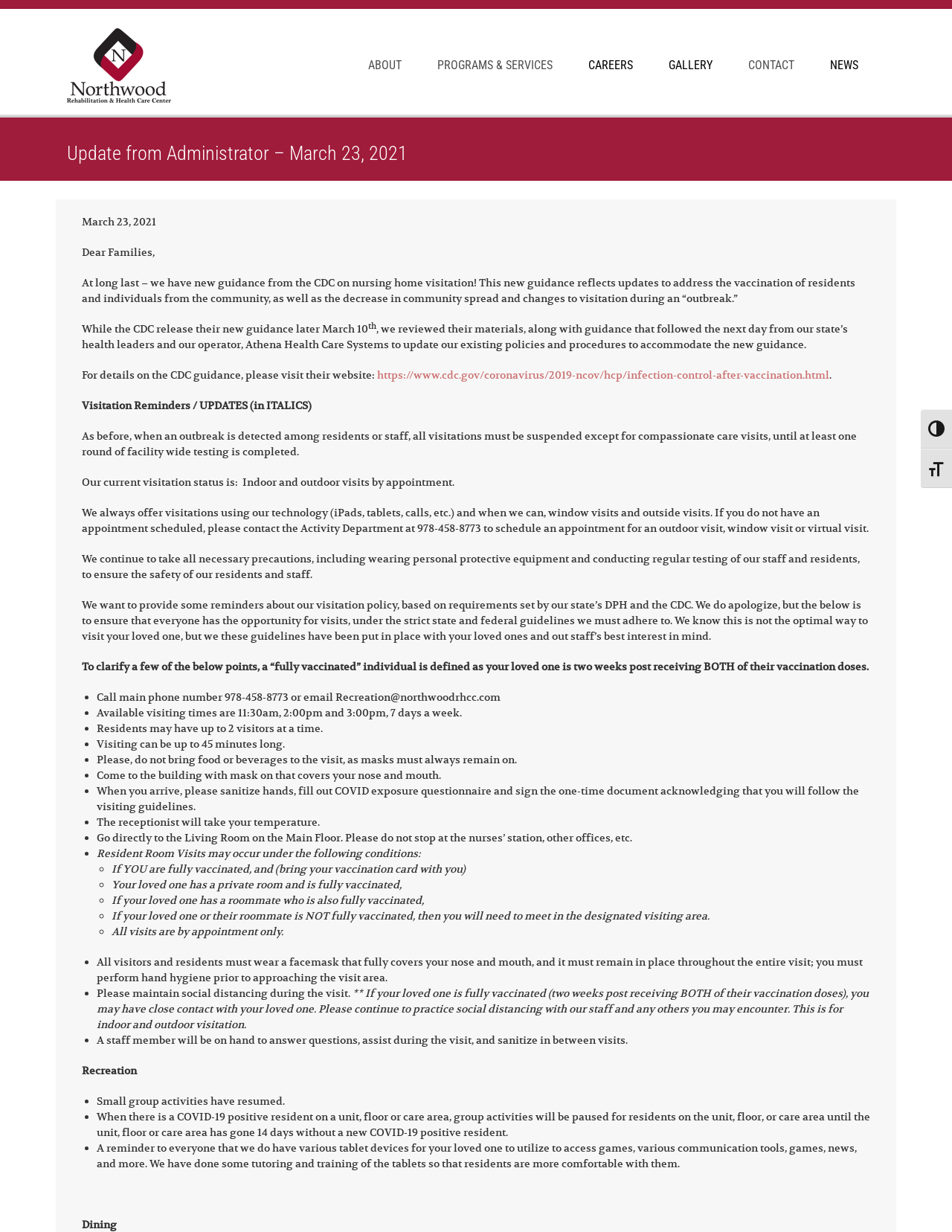Specify the bounding box coordinates for the region that must be clicked to perform the given instruction: "Toggle High Contrast".

[0.967, 0.332, 1.0, 0.364]